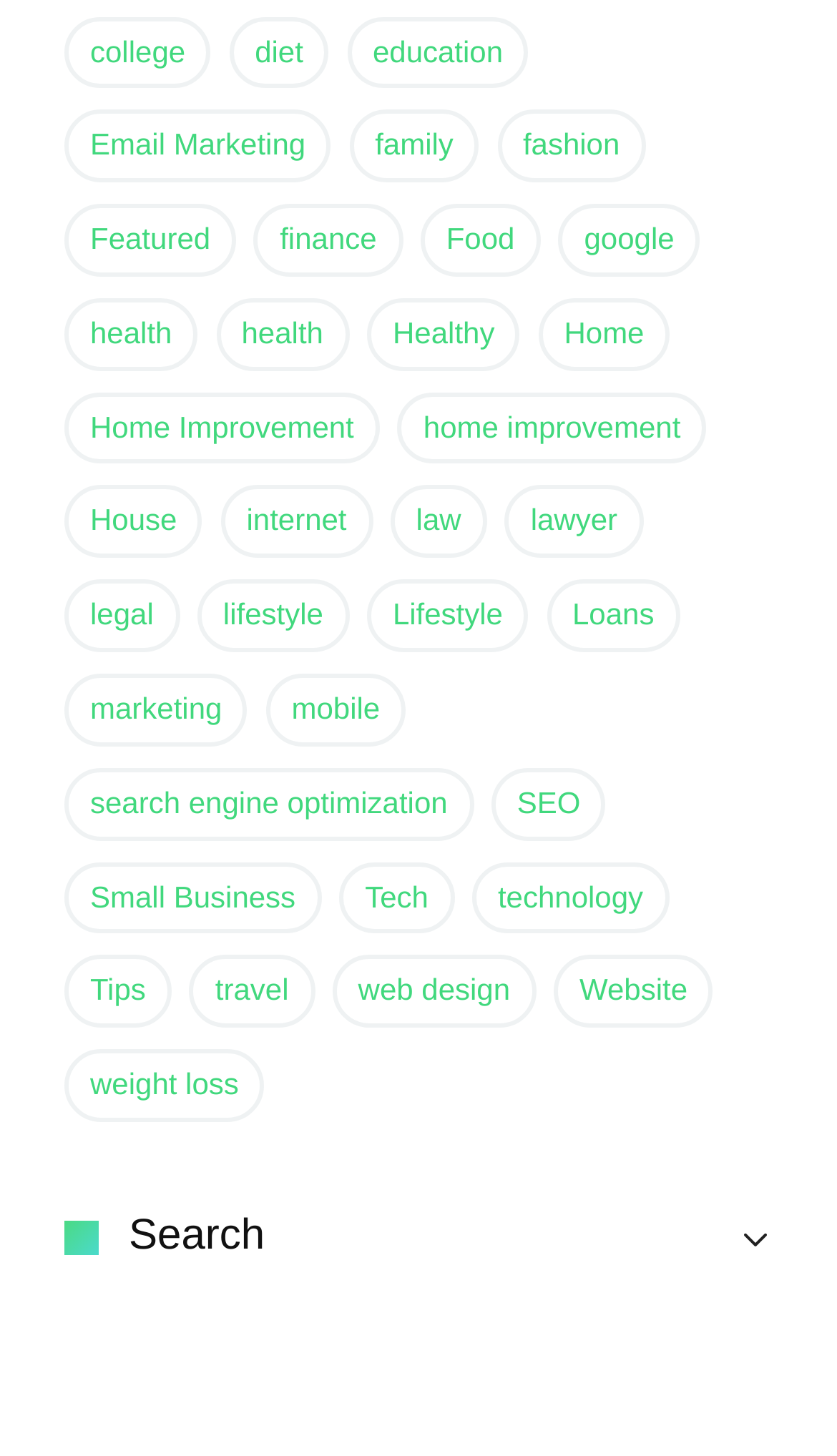Please locate the UI element described by "Podcasts" and provide its bounding box coordinates.

None